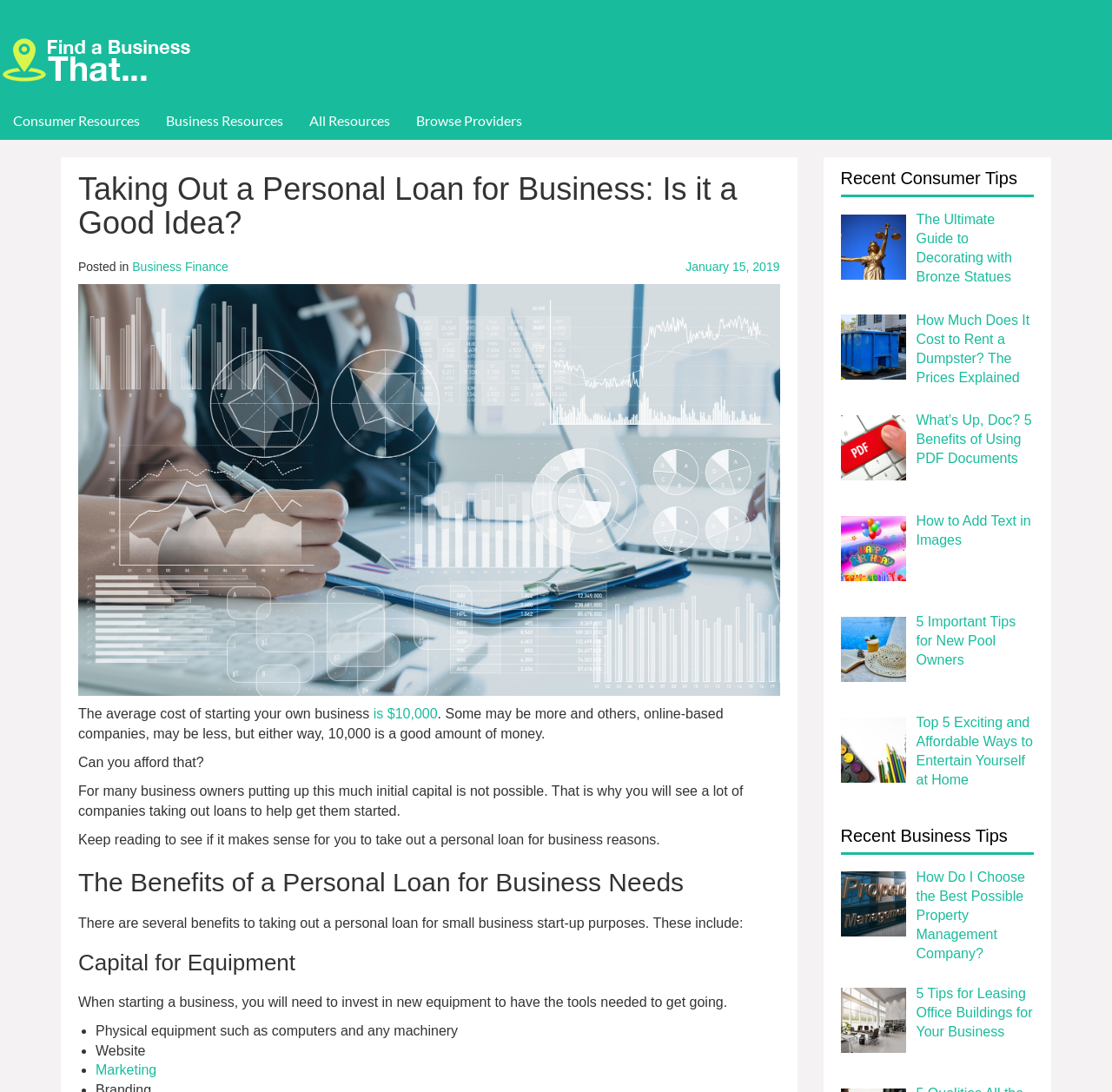What is the benefit of taking out a personal loan for business needs?
Carefully analyze the image and provide a thorough answer to the question.

The webpage mentions that one of the benefits of taking out a personal loan for business needs is to have capital for equipment, which is necessary to get started.